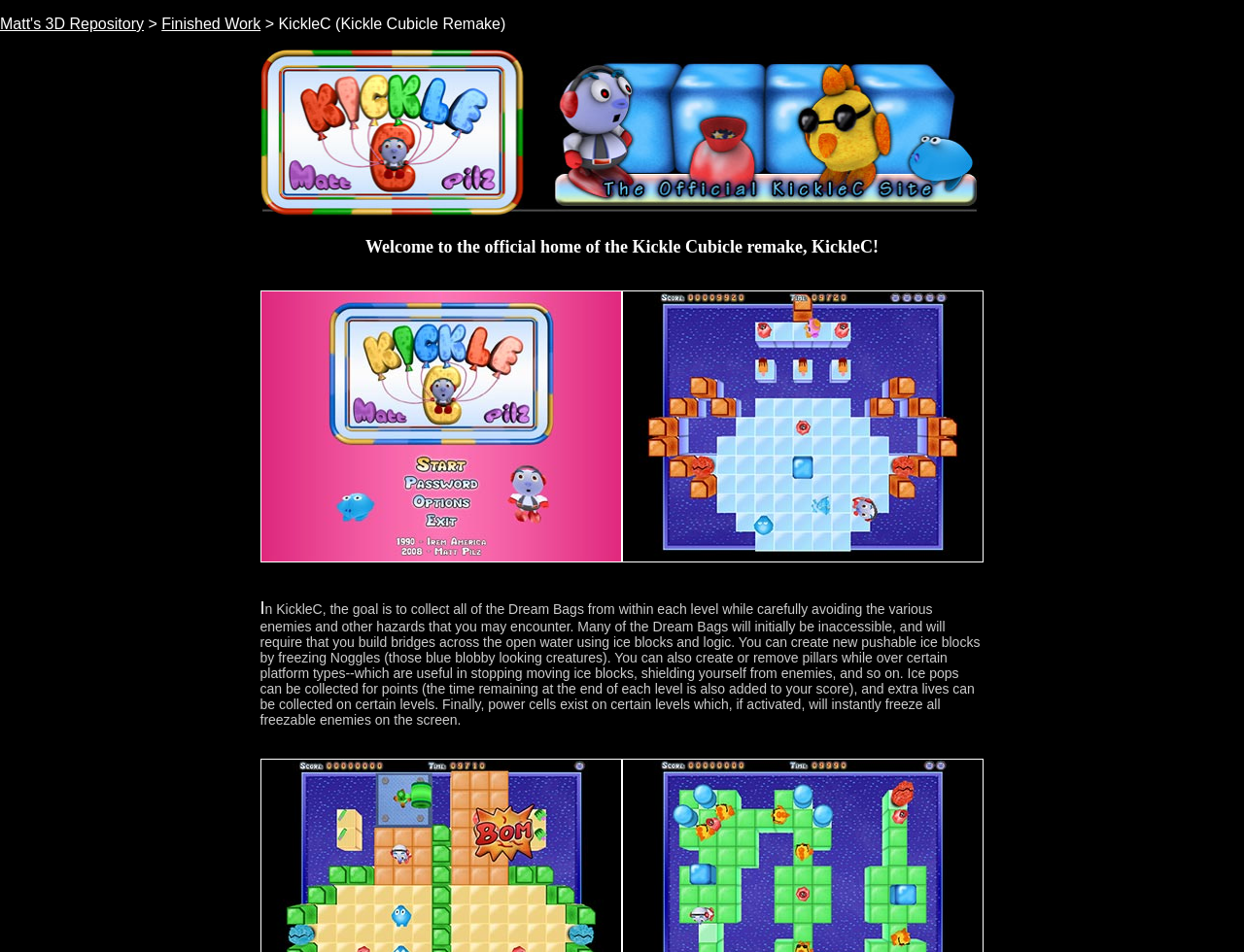Based on the element description: "alt="KickleC Screenshot 01"", identify the bounding box coordinates for this UI element. The coordinates must be four float numbers between 0 and 1, listed as [left, top, right, bottom].

[0.209, 0.574, 0.5, 0.595]